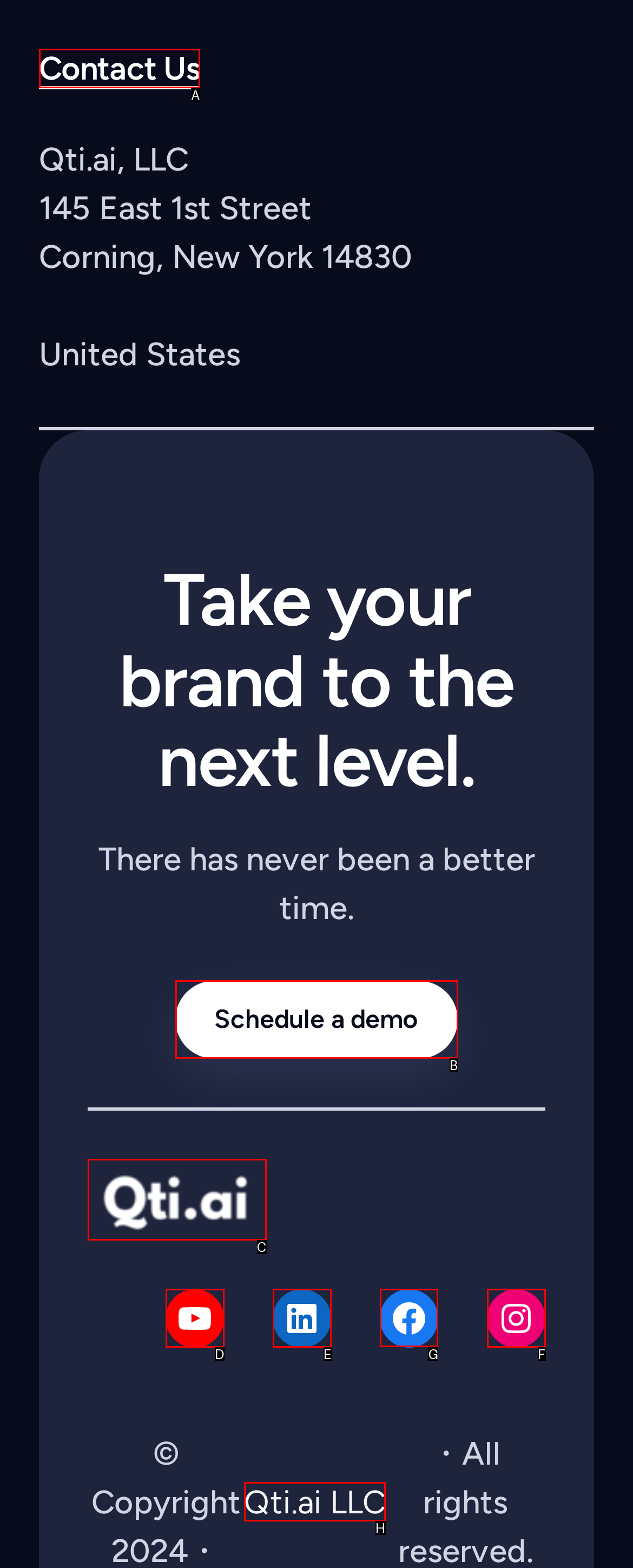Tell me which letter corresponds to the UI element that will allow you to Check Qti.ai LLC on Facebook. Answer with the letter directly.

G